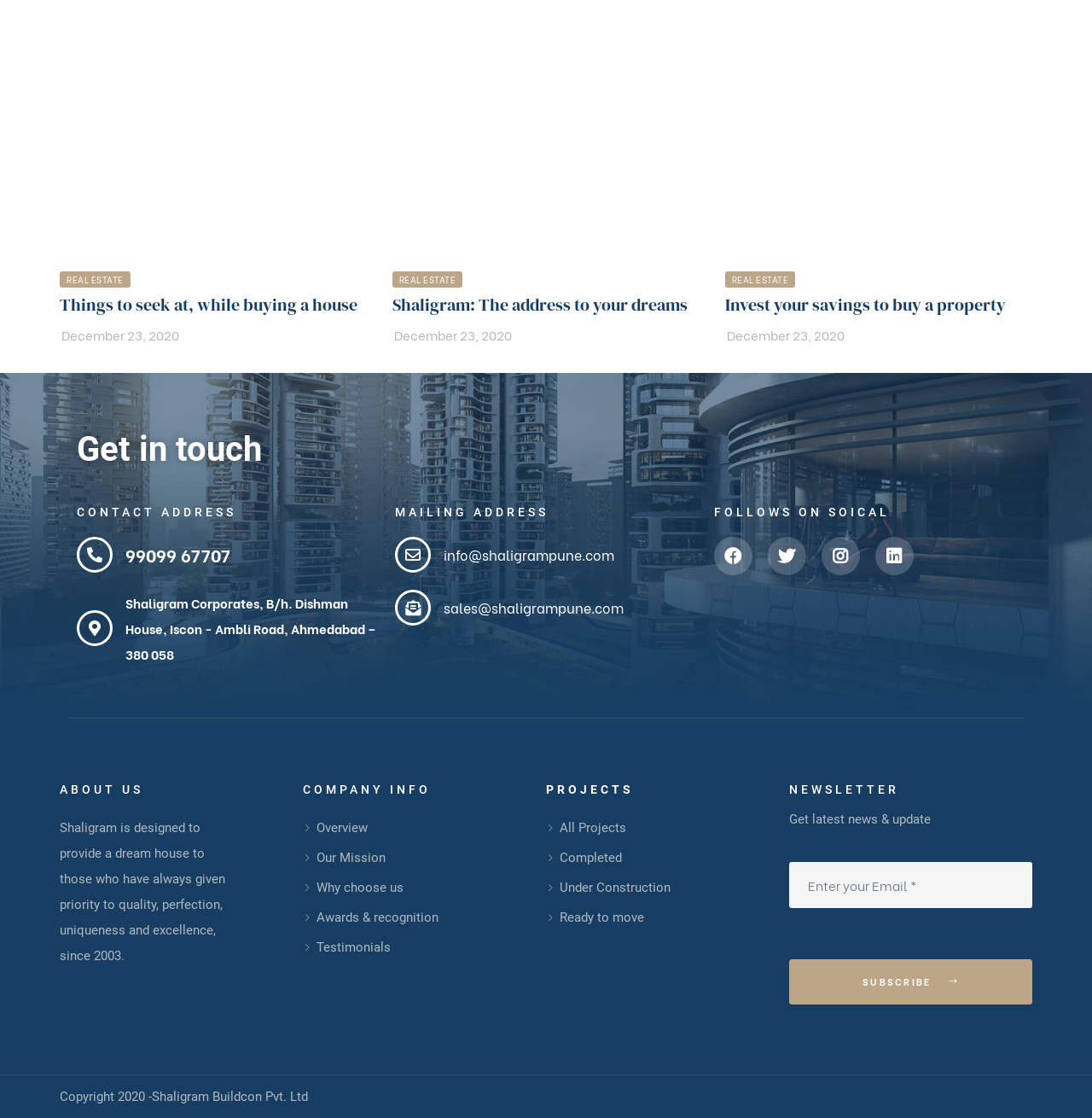Determine the bounding box coordinates of the region I should click to achieve the following instruction: "Get in touch". Ensure the bounding box coordinates are four float numbers between 0 and 1, i.e., [left, top, right, bottom].

[0.07, 0.383, 0.93, 0.421]